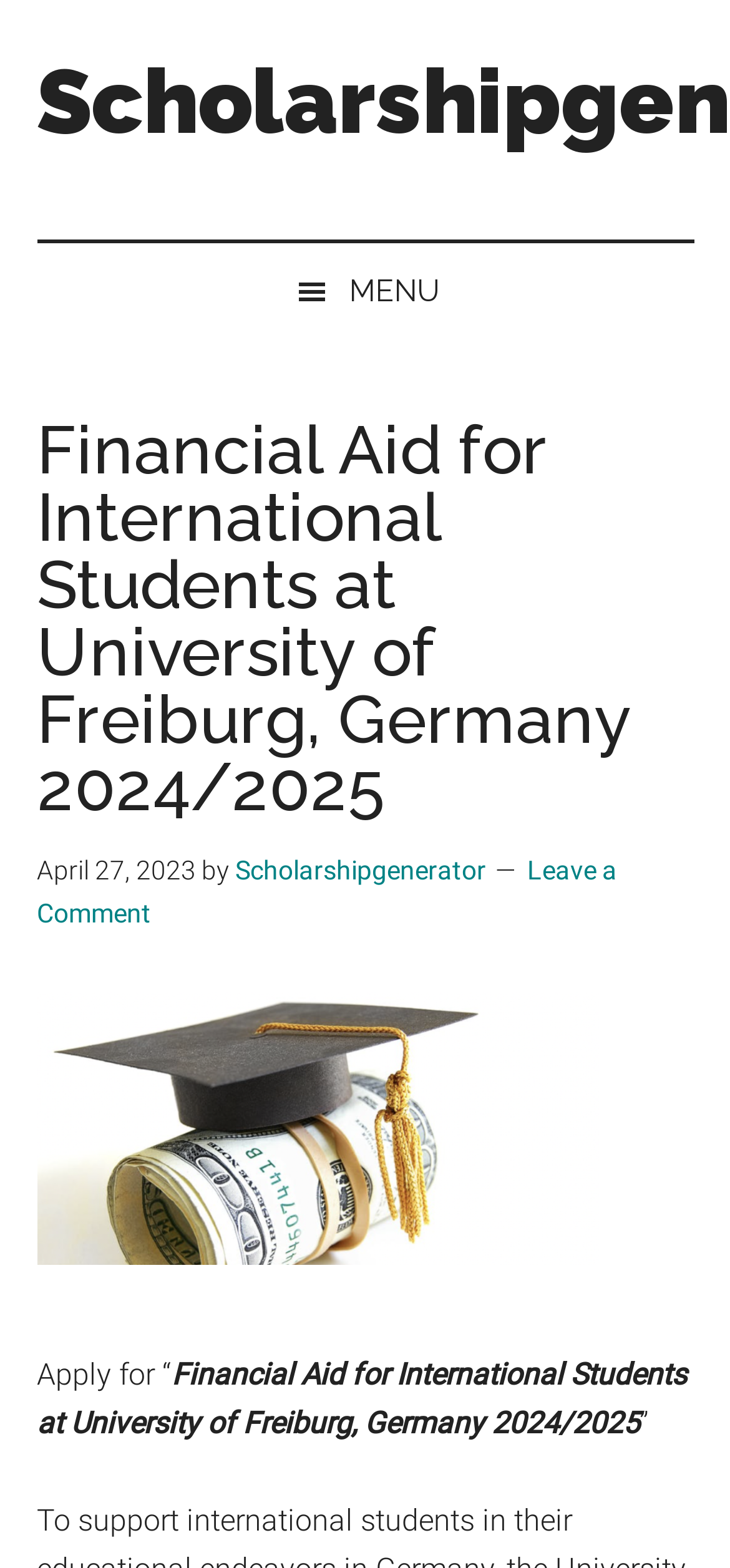What is the name of the university mentioned?
Using the screenshot, give a one-word or short phrase answer.

University of Freiburg